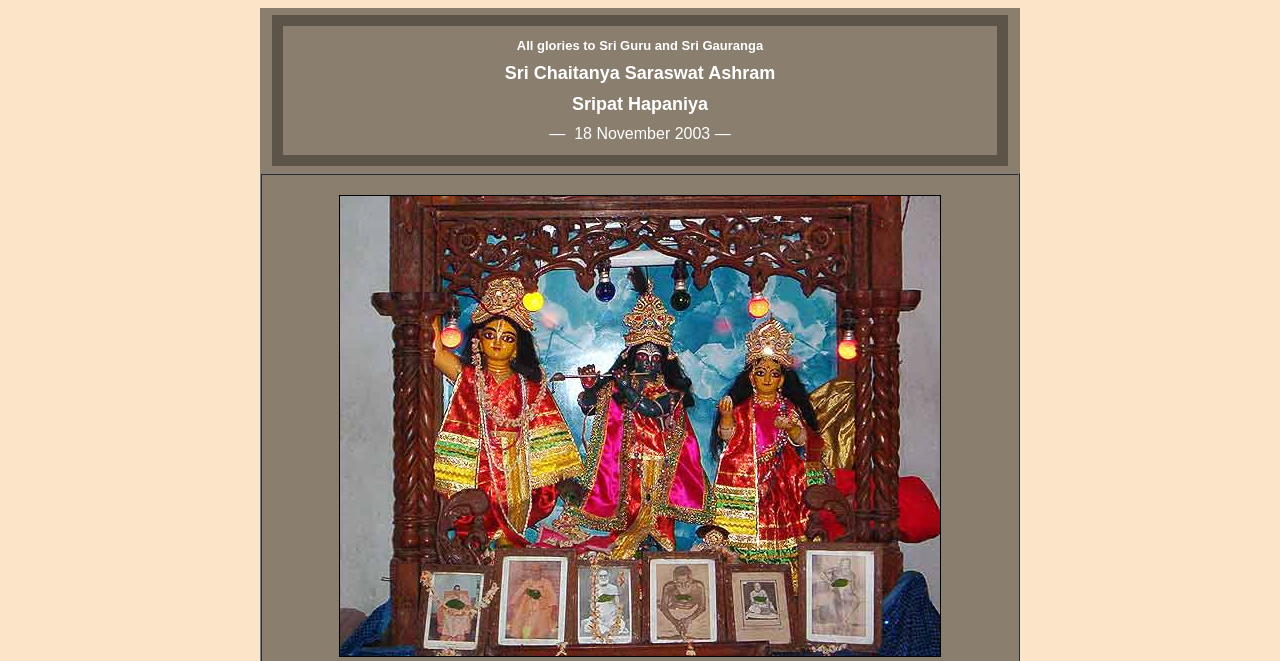Using the information from the screenshot, answer the following question thoroughly:
What is the greeting on the webpage?

I found a StaticText element with the text 'All glories to Sri Guru and Sri Gauranga Sri Chaitanya Saraswat Ashram Sripat Hapaniya — 18 November 2003 —' which is a part of the LayoutTableCell element. The first part of this text is likely to be a greeting on the webpage.